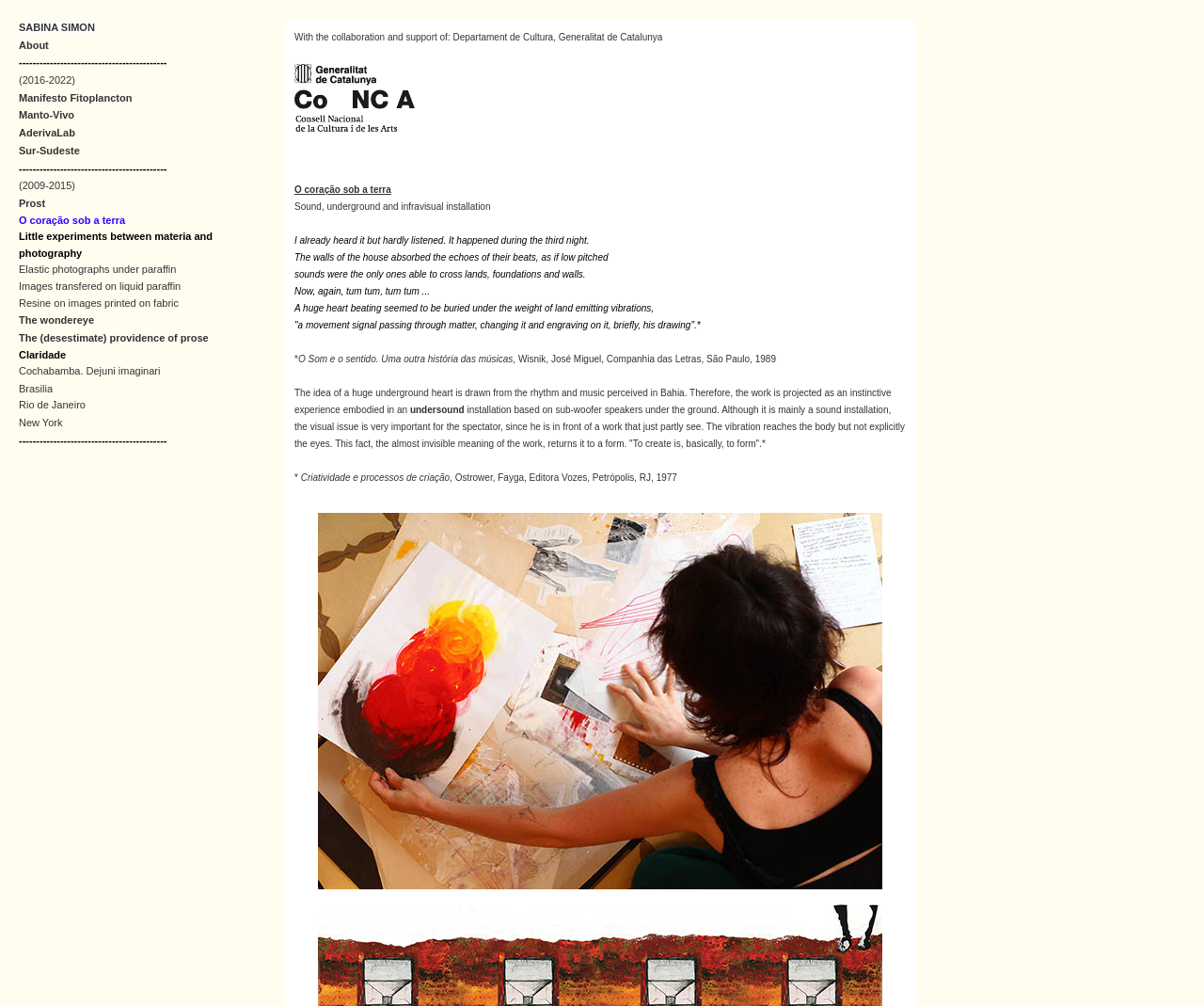What is the format of the 'O Som e o sentido. Uma outra história das músicas' work?
Based on the visual content, answer with a single word or a brief phrase.

Book